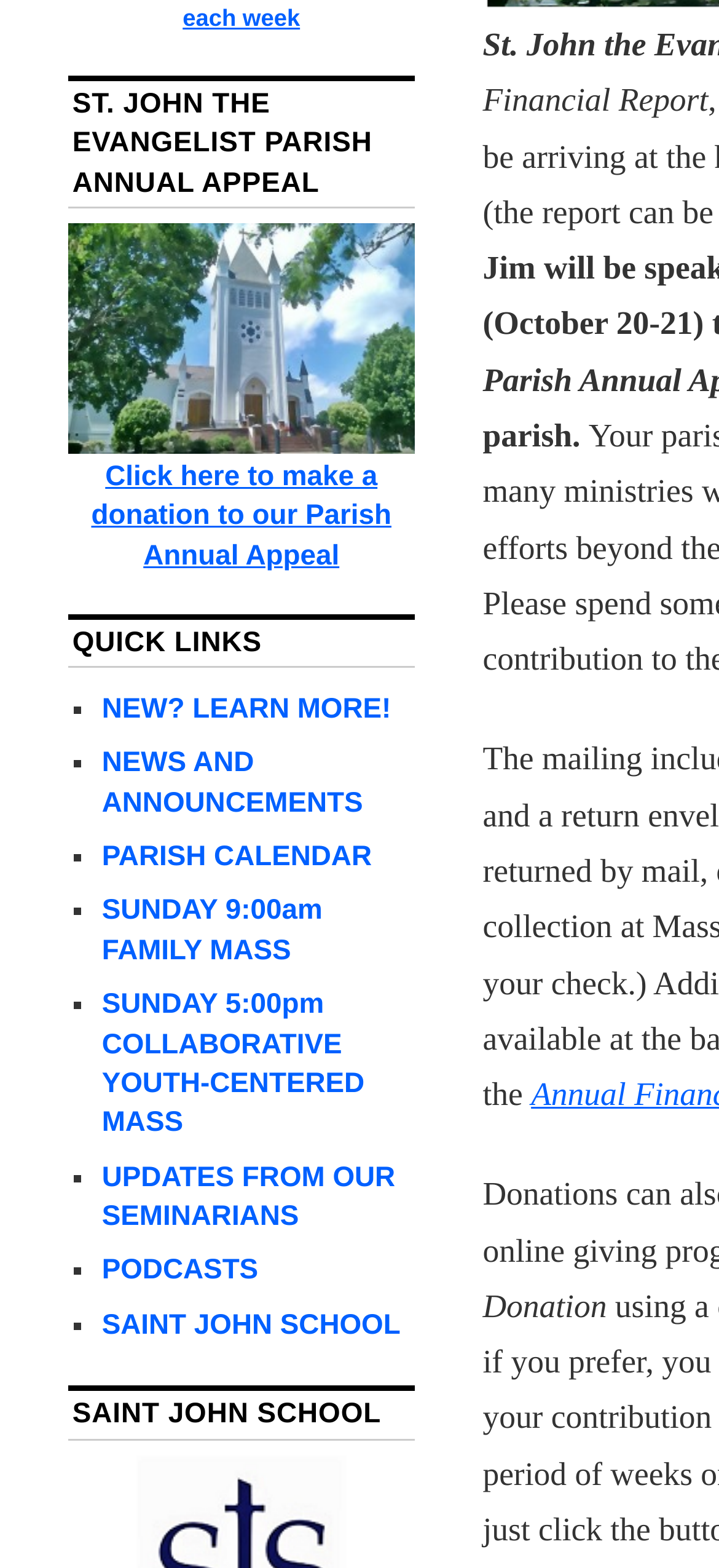Respond to the question below with a single word or phrase: What is the purpose of the 'Click here to make a donation' link?

To make a donation